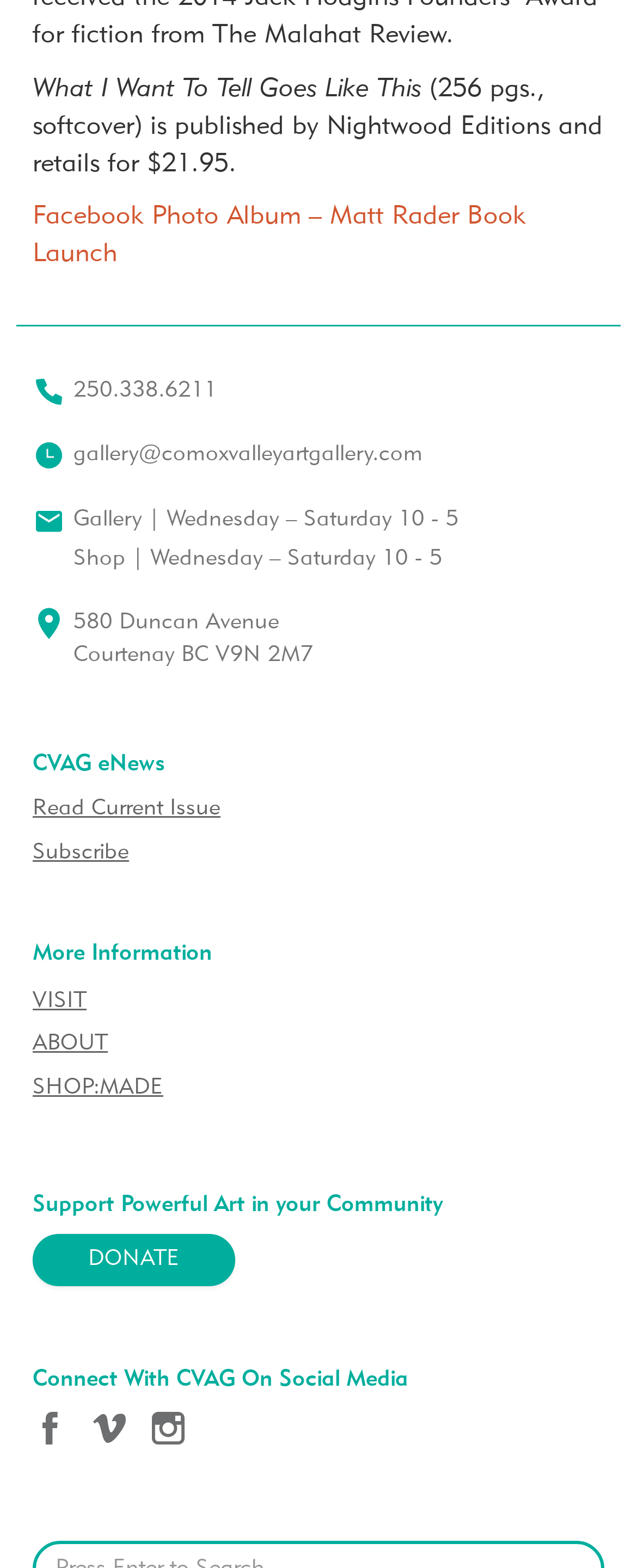Please provide the bounding box coordinates in the format (top-left x, top-left y, bottom-right x, bottom-right y). Remember, all values are floating point numbers between 0 and 1. What is the bounding box coordinate of the region described as: ABOUT

[0.051, 0.656, 0.949, 0.682]